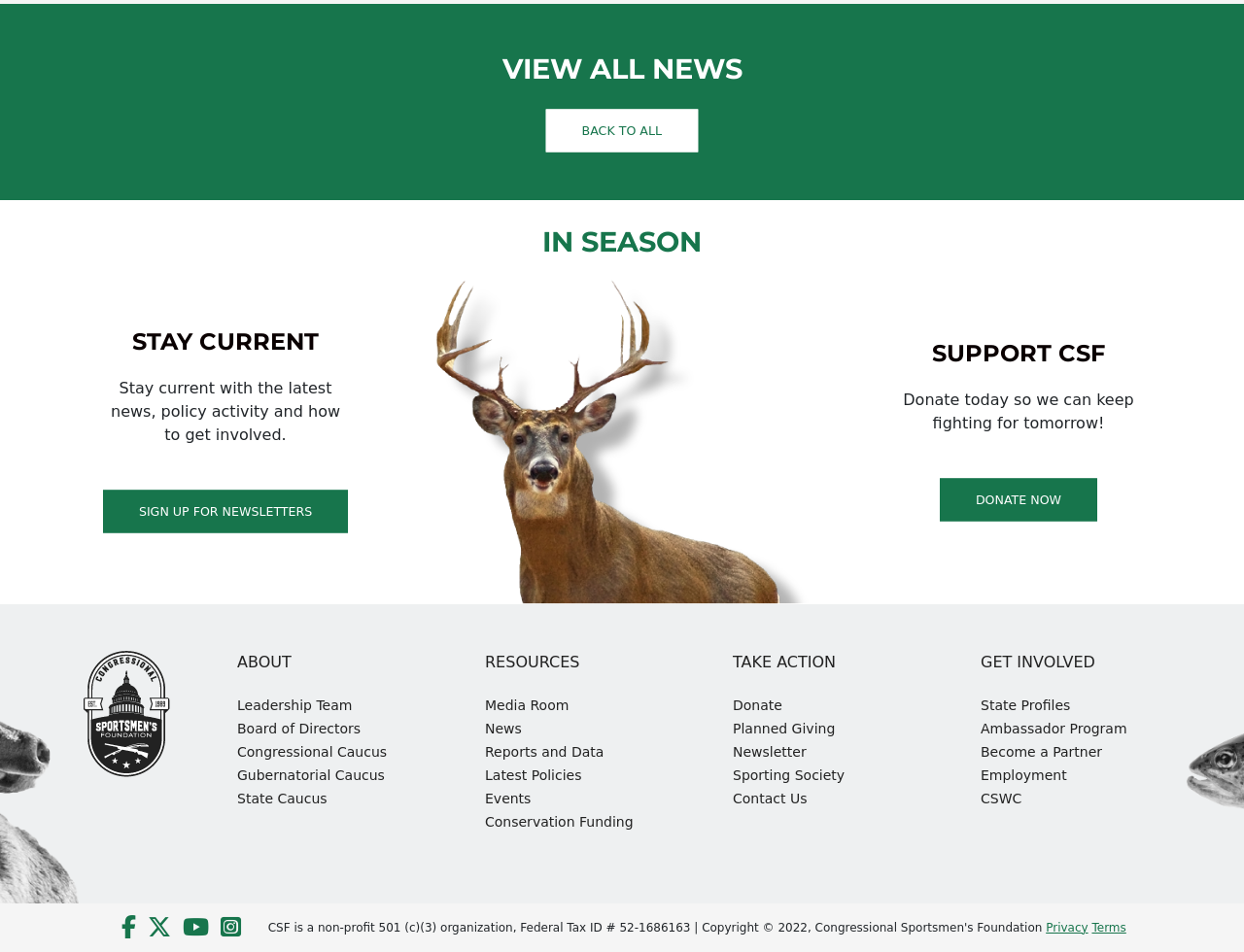Please pinpoint the bounding box coordinates for the region I should click to adhere to this instruction: "Donate now".

[0.755, 0.503, 0.882, 0.547]